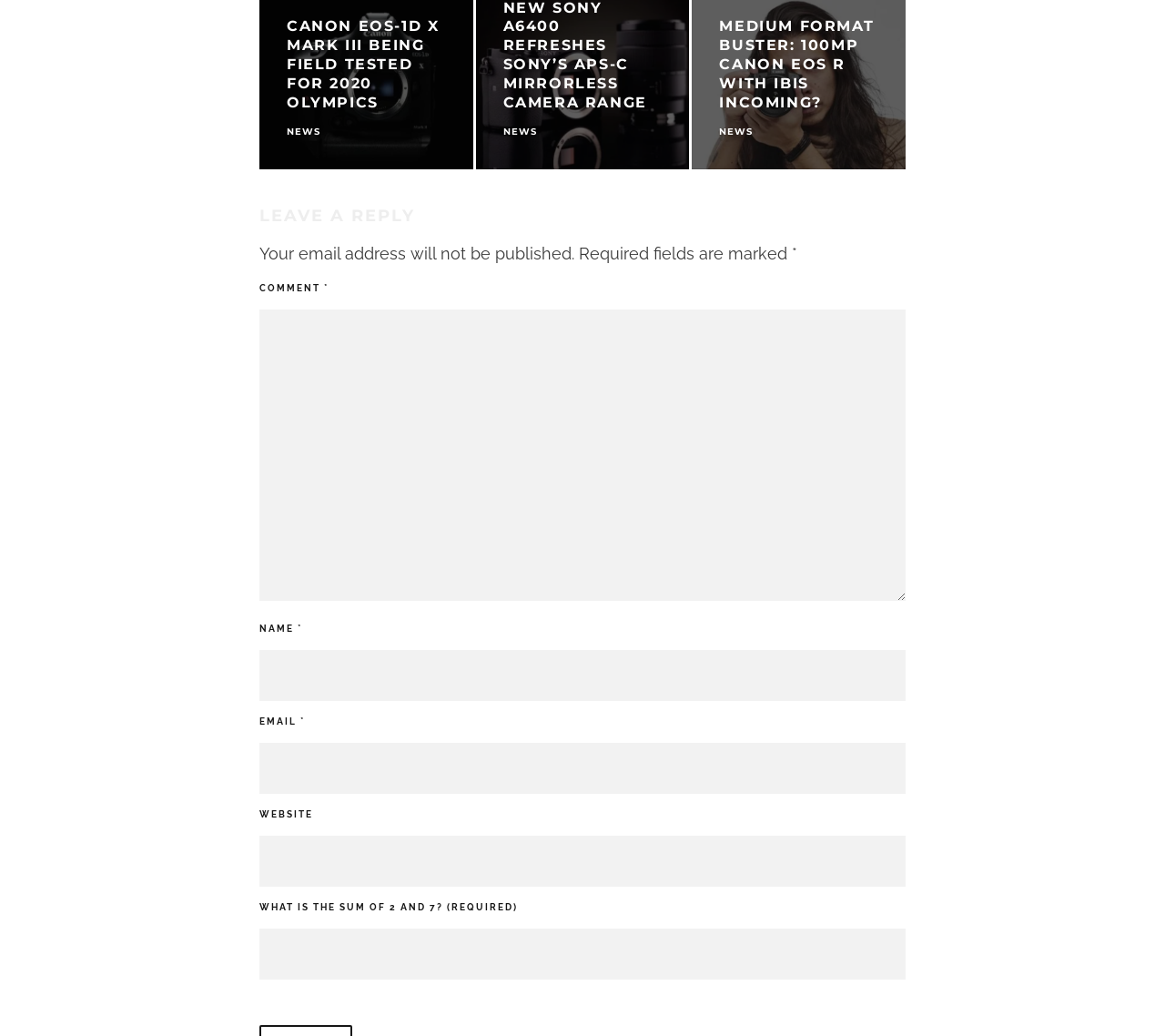Find the bounding box coordinates for the area you need to click to carry out the instruction: "Click on the news link". The coordinates should be four float numbers between 0 and 1, indicated as [left, top, right, bottom].

[0.246, 0.122, 0.275, 0.133]